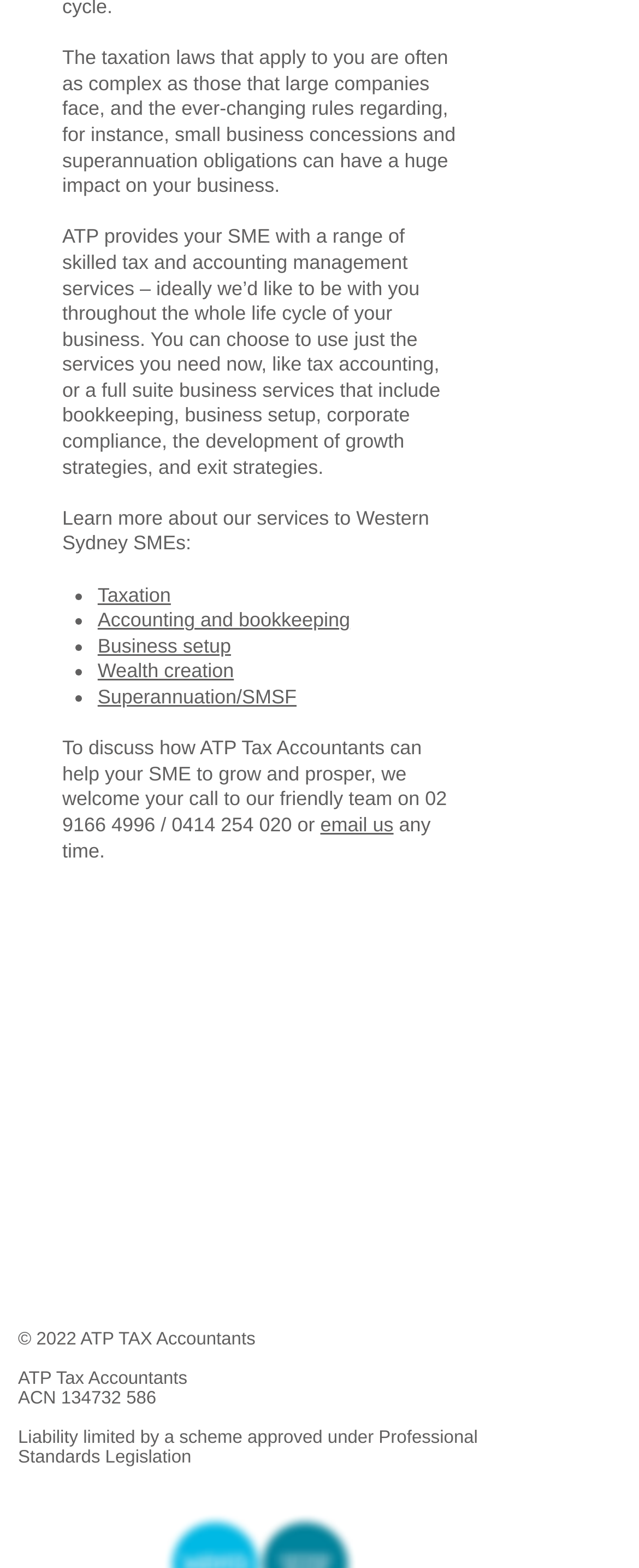Please determine the bounding box of the UI element that matches this description: Business setup. The coordinates should be given as (top-left x, top-left y, bottom-right x, bottom-right y), with all values between 0 and 1.

[0.153, 0.404, 0.361, 0.419]